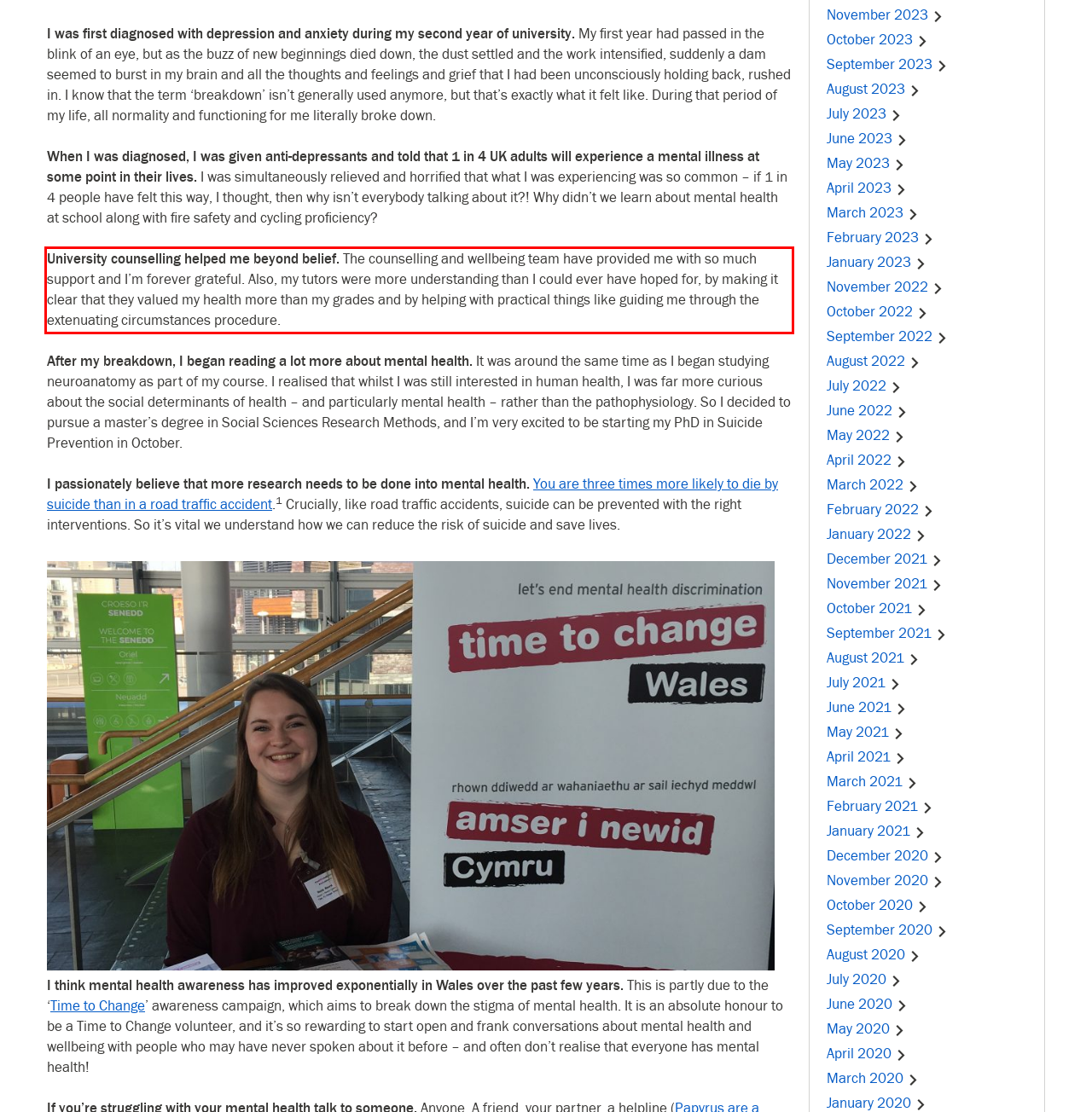Given a webpage screenshot, locate the red bounding box and extract the text content found inside it.

University counselling helped me beyond belief. The counselling and wellbeing team have provided me with so much support and I’m forever grateful. Also, my tutors were more understanding than I could ever have hoped for, by making it clear that they valued my health more than my grades and by helping with practical things like guiding me through the extenuating circumstances procedure.